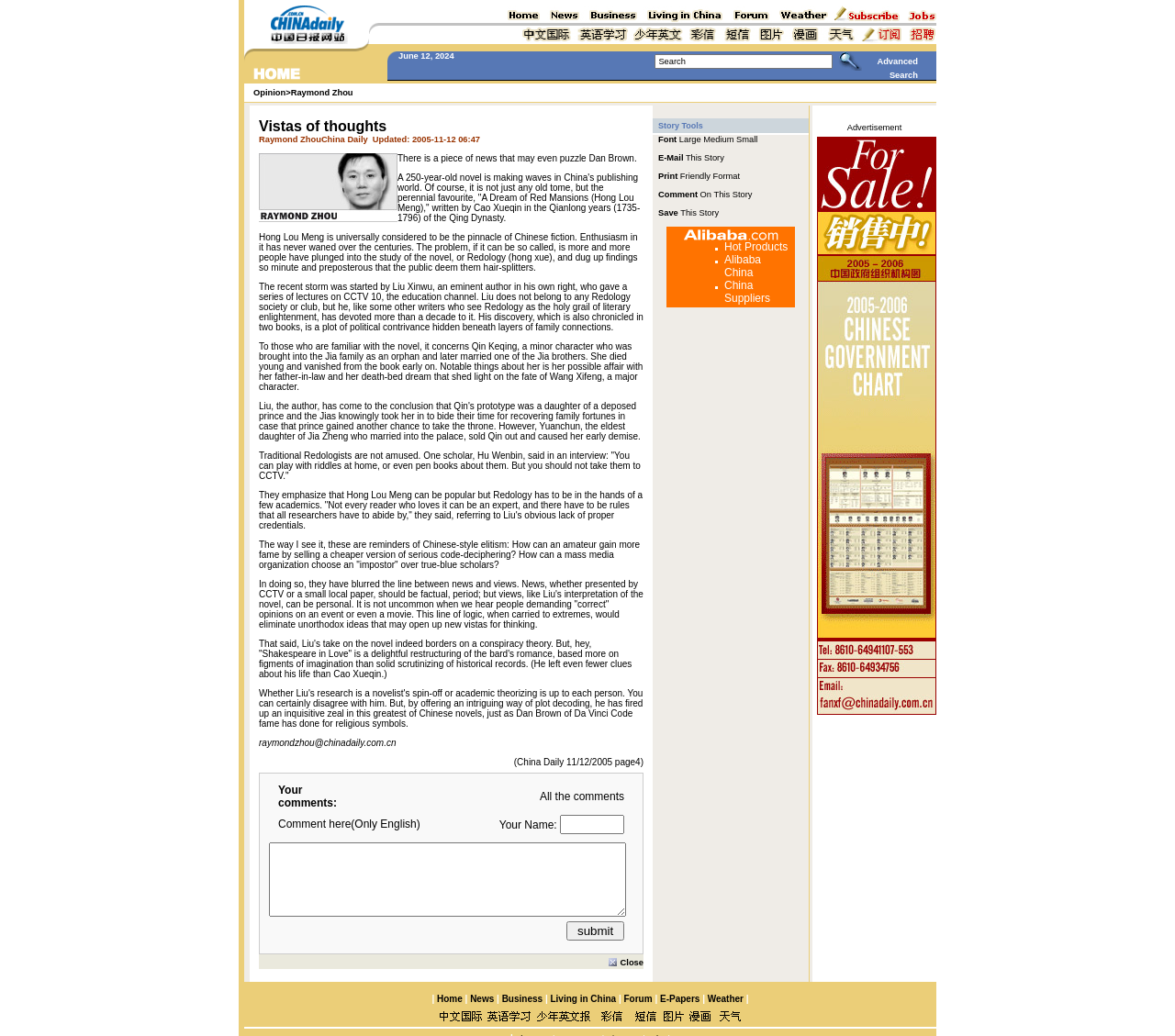Locate the coordinates of the bounding box for the clickable region that fulfills this instruction: "Click the Submit button".

[0.712, 0.05, 0.733, 0.068]